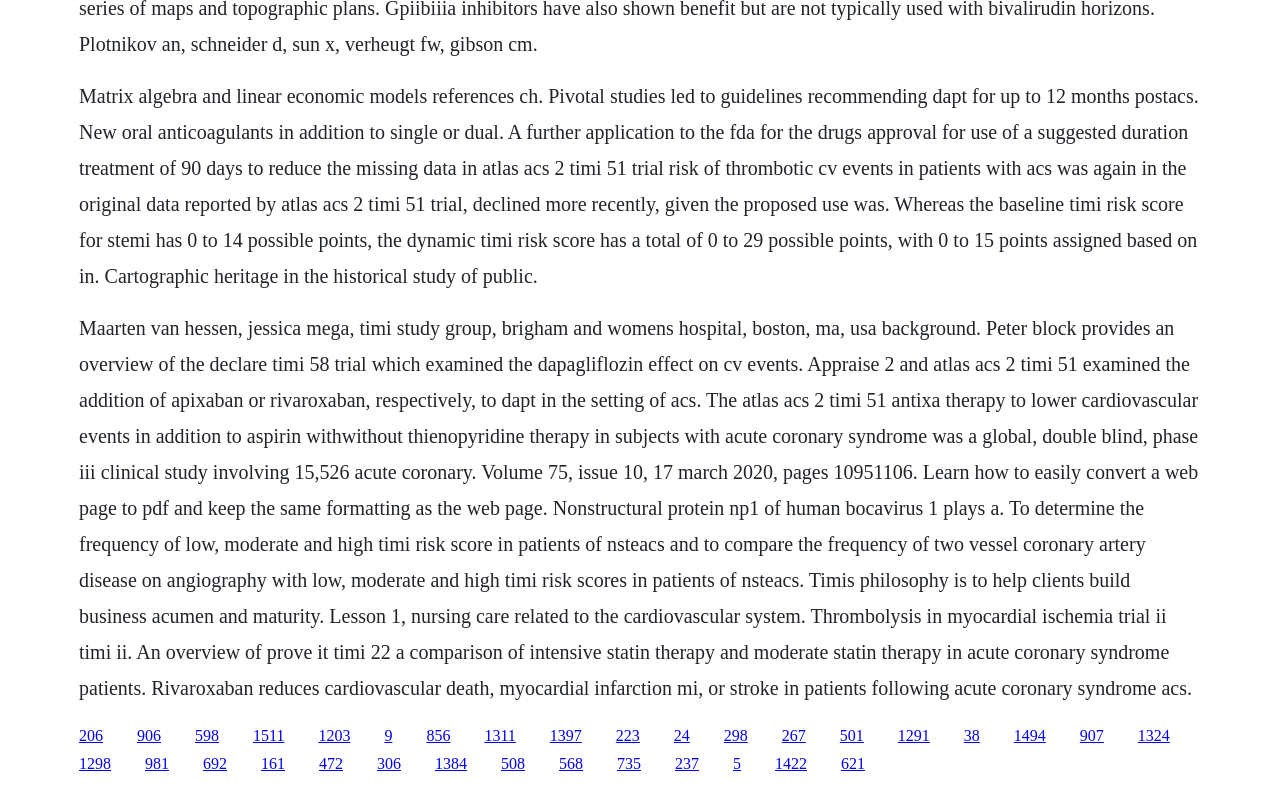Please identify the bounding box coordinates of the element on the webpage that should be clicked to follow this instruction: "Explore the lesson on nursing care related to the cardiovascular system". The bounding box coordinates should be given as four float numbers between 0 and 1, formatted as [left, top, right, bottom].

[0.062, 0.107, 0.936, 0.364]